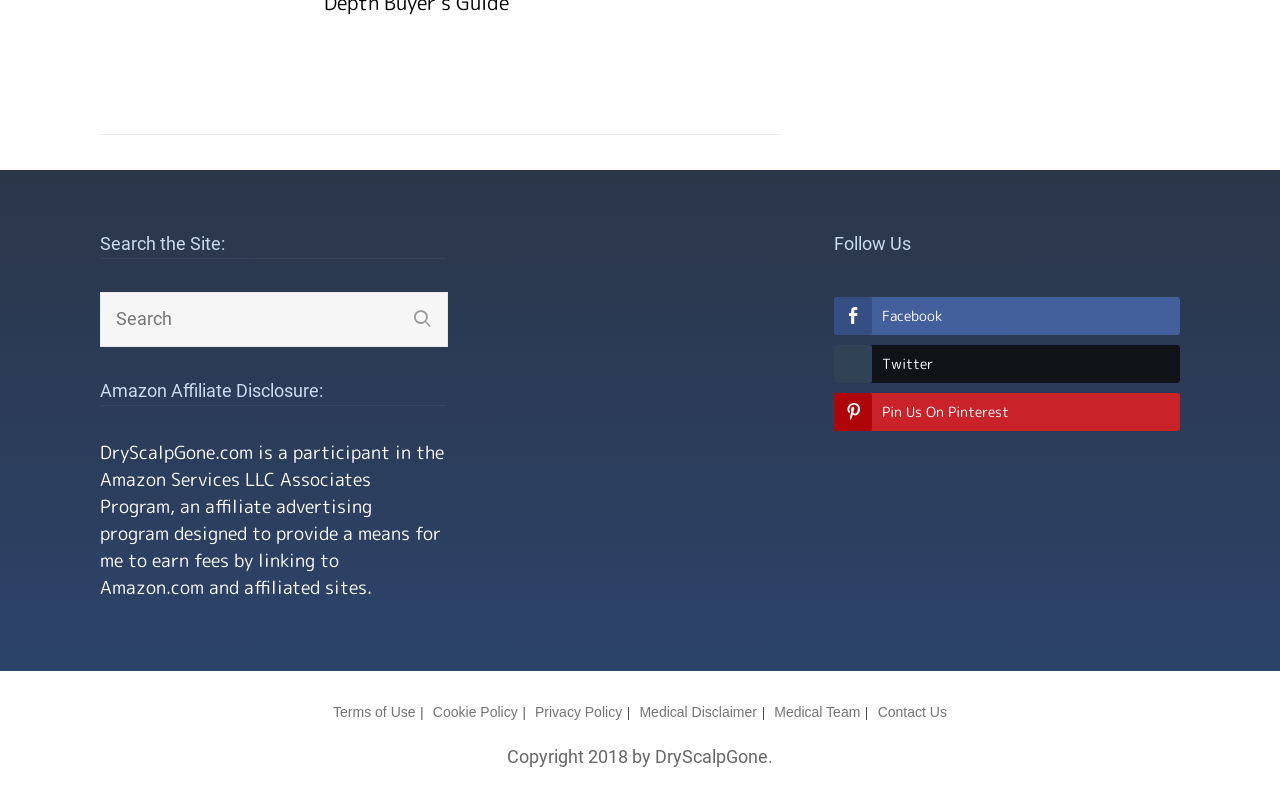Provide the bounding box coordinates of the UI element this sentence describes: "Twitter".

[0.652, 0.428, 0.922, 0.475]